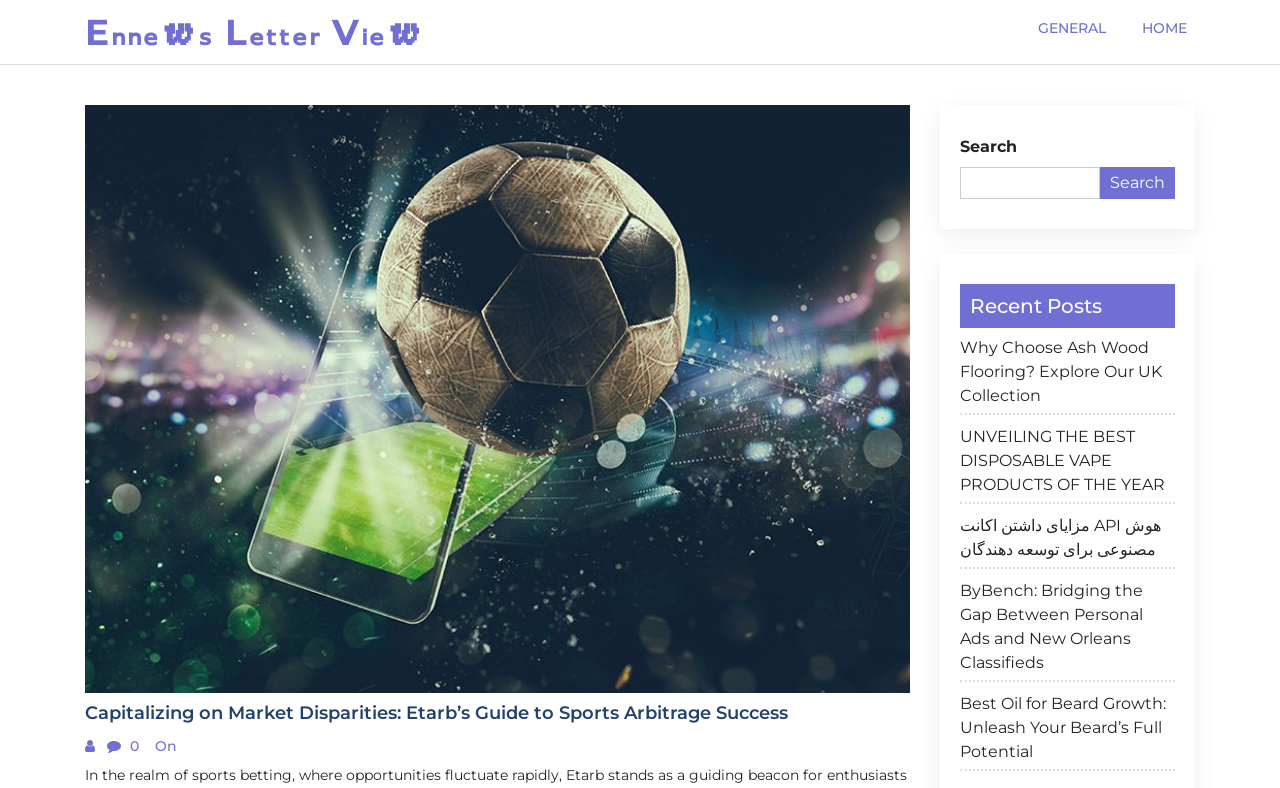Please specify the bounding box coordinates of the clickable region to carry out the following instruction: "Go to HOME page". The coordinates should be four float numbers between 0 and 1, in the format [left, top, right, bottom].

[0.886, 0.01, 0.934, 0.062]